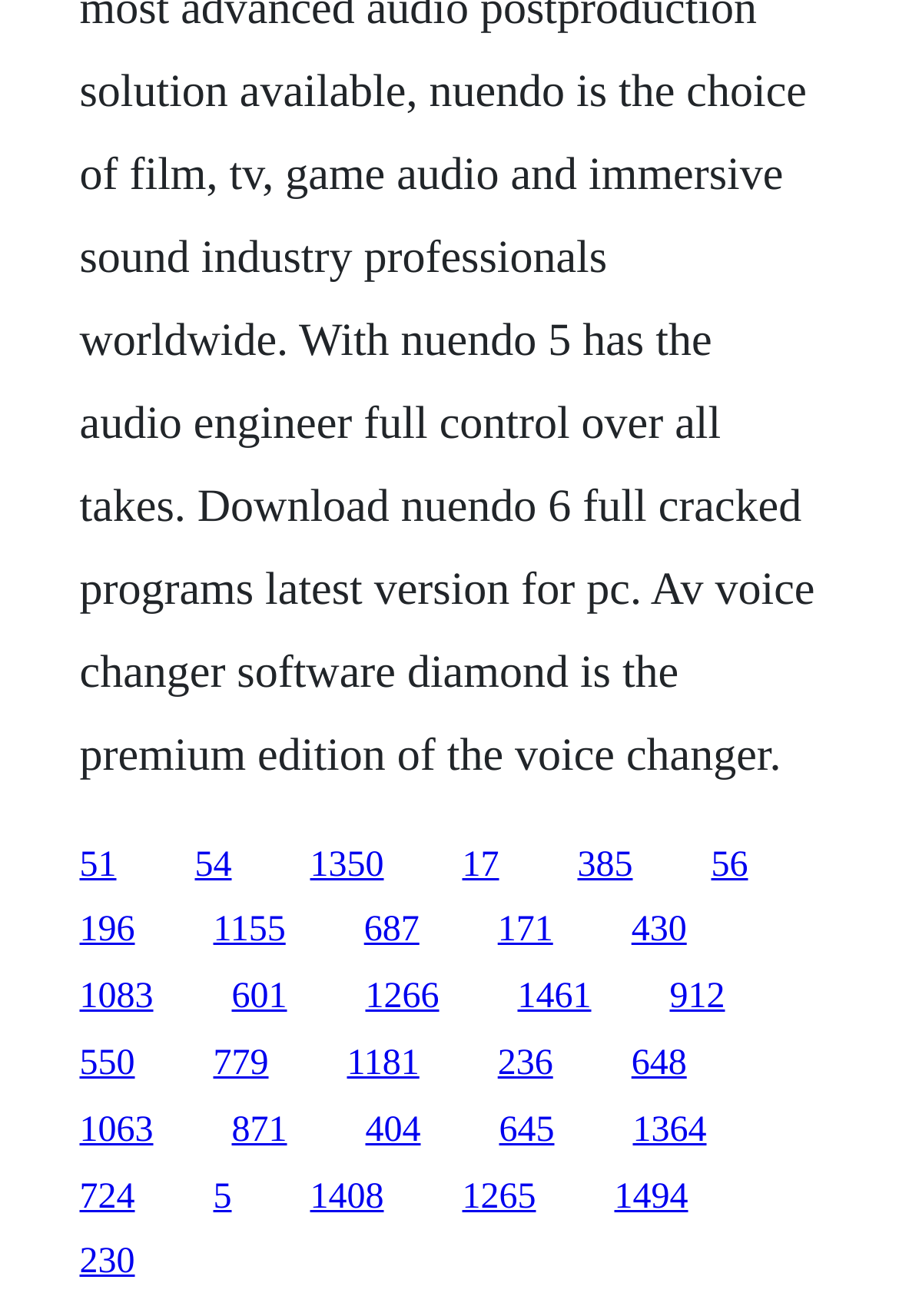Locate the bounding box coordinates of the segment that needs to be clicked to meet this instruction: "visit the page with link text '54'".

[0.217, 0.642, 0.258, 0.672]